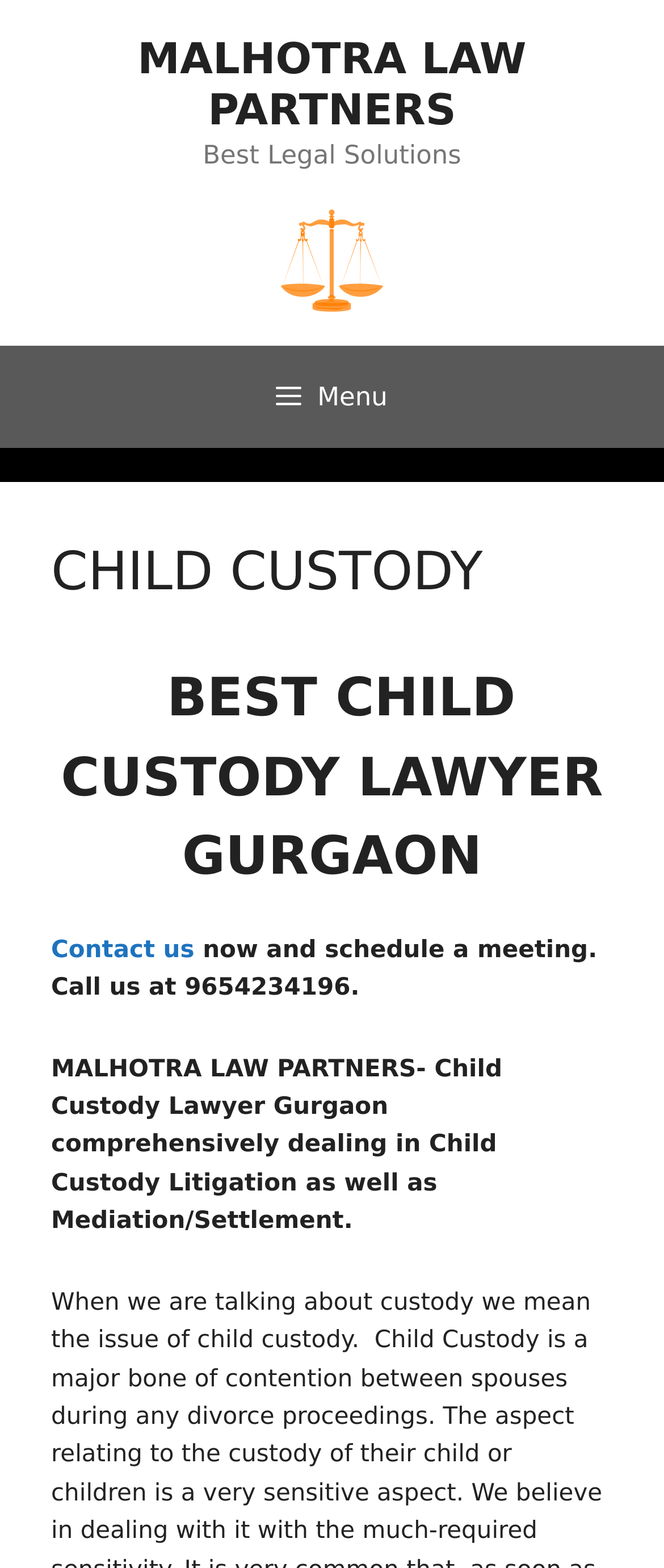What can be done on the webpage?
Please answer the question as detailed as possible based on the image.

The webpage allows users to schedule a meeting, as written in the navigation section as 'now and schedule a meeting'.